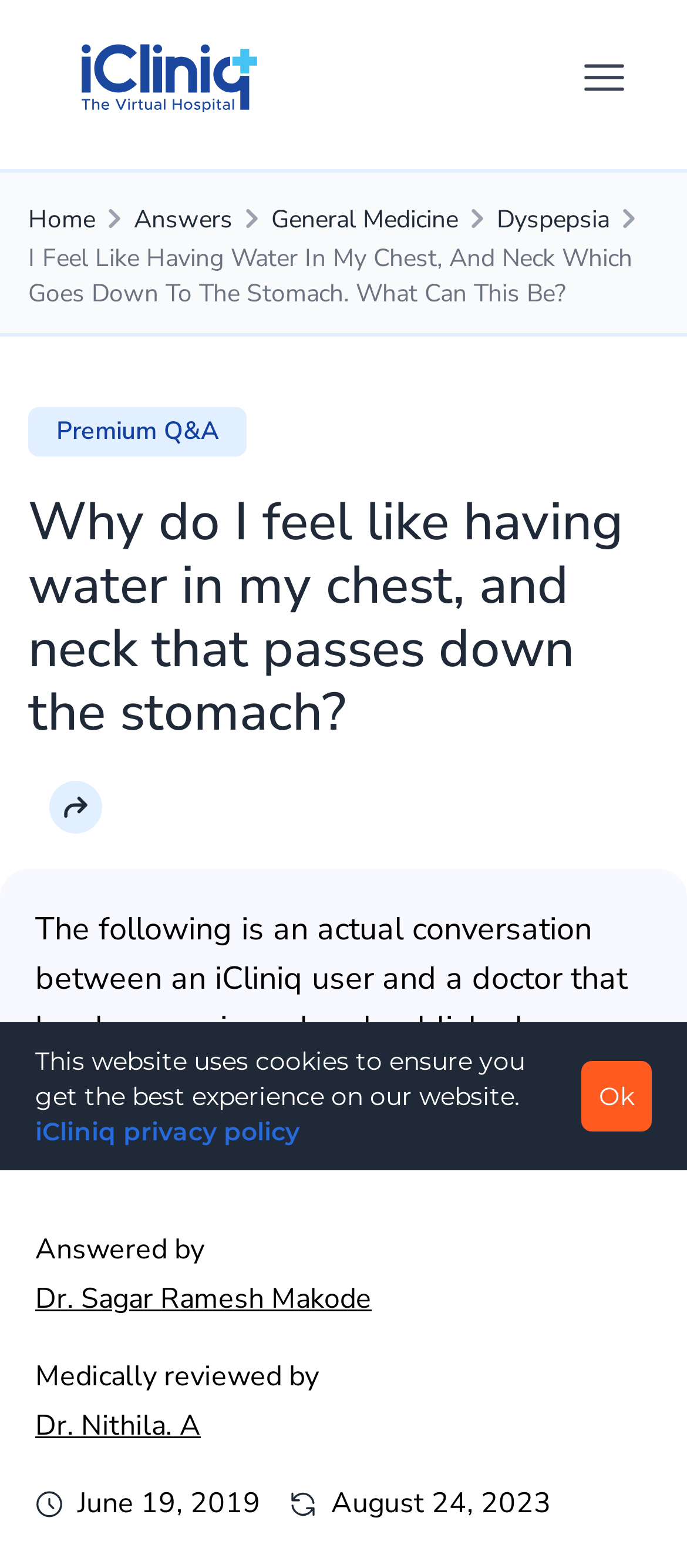Summarize the webpage with a detailed and informative caption.

This webpage appears to be a medical Q&A platform, specifically a page discussing a user's symptoms and a doctor's response. At the top, there is a logo of iCliniq, a medical platform, situated on the left side. Below the logo, there are four navigation links: "Home", "Answers", "General Medicine", and "Dyspepsia", which are aligned horizontally.

The main content of the page is a question posed by a user, "I Feel Like Having Water In My Chest, And Neck Which Goes Down To The Stomach. What Can This Be?", which is displayed prominently in the middle of the page. Below this question, there is a link to "Premium Q&A".

The main section of the page is divided into two parts. On the left side, there is a heading that rephrases the user's question, "Why do I feel like having water in my chest, and neck that passes down the stomach?". Below this heading, there is a brief description of the conversation between the user and the doctor, followed by the doctor's response.

On the right side of the main section, there are several elements. There is a "Share" icon, followed by information about the doctor who answered the question, including their name and a mention of medical review. Below this, there are two timestamps, one for when the question was published and another for when it was reviewed.

At the bottom of the page, there is a notice about the website's use of cookies, along with a link to the iCliniq privacy policy. A button labeled "Ok" is situated on the right side of this notice.